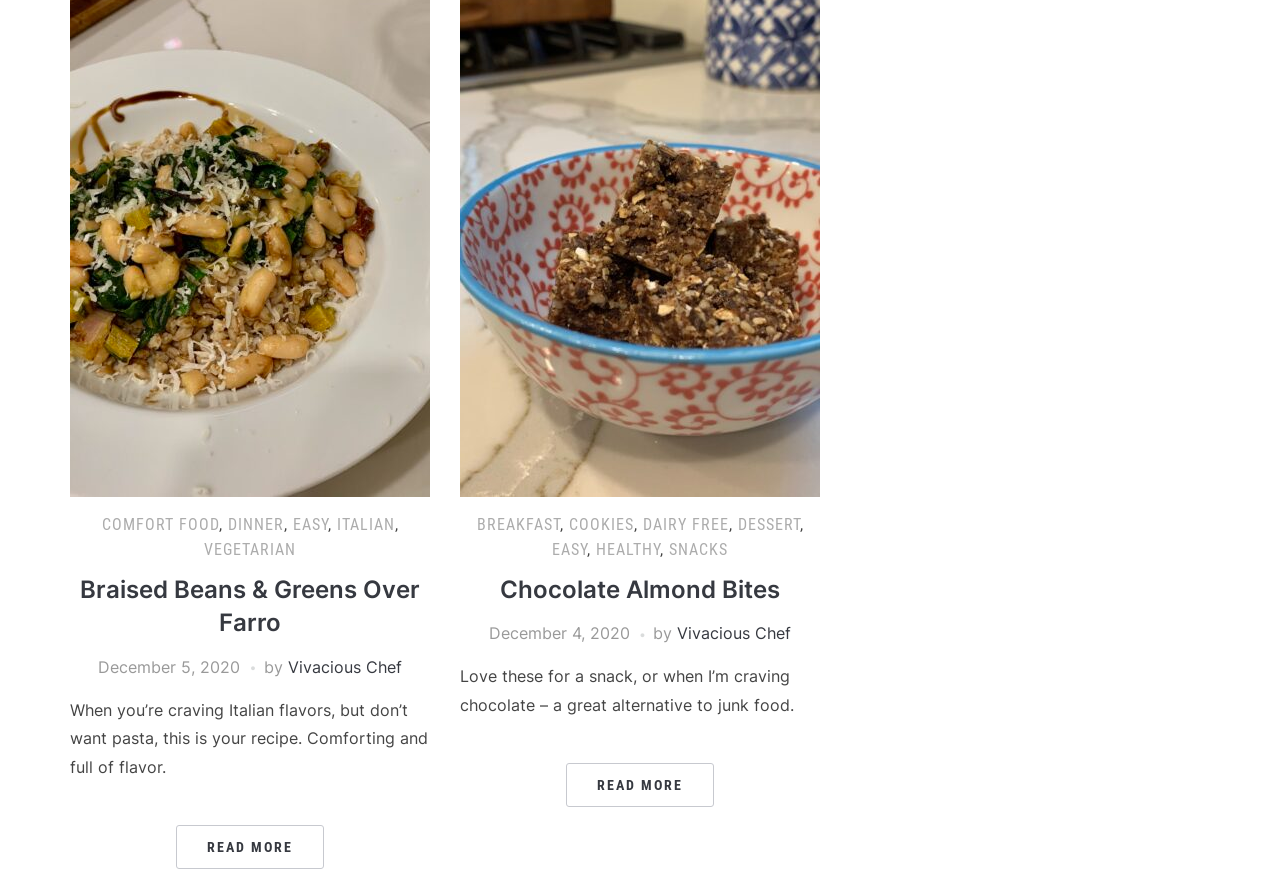What is the date of the recipe 'Braised Beans & Greens Over Farro'?
Please provide a single word or phrase as your answer based on the image.

December 5, 2020